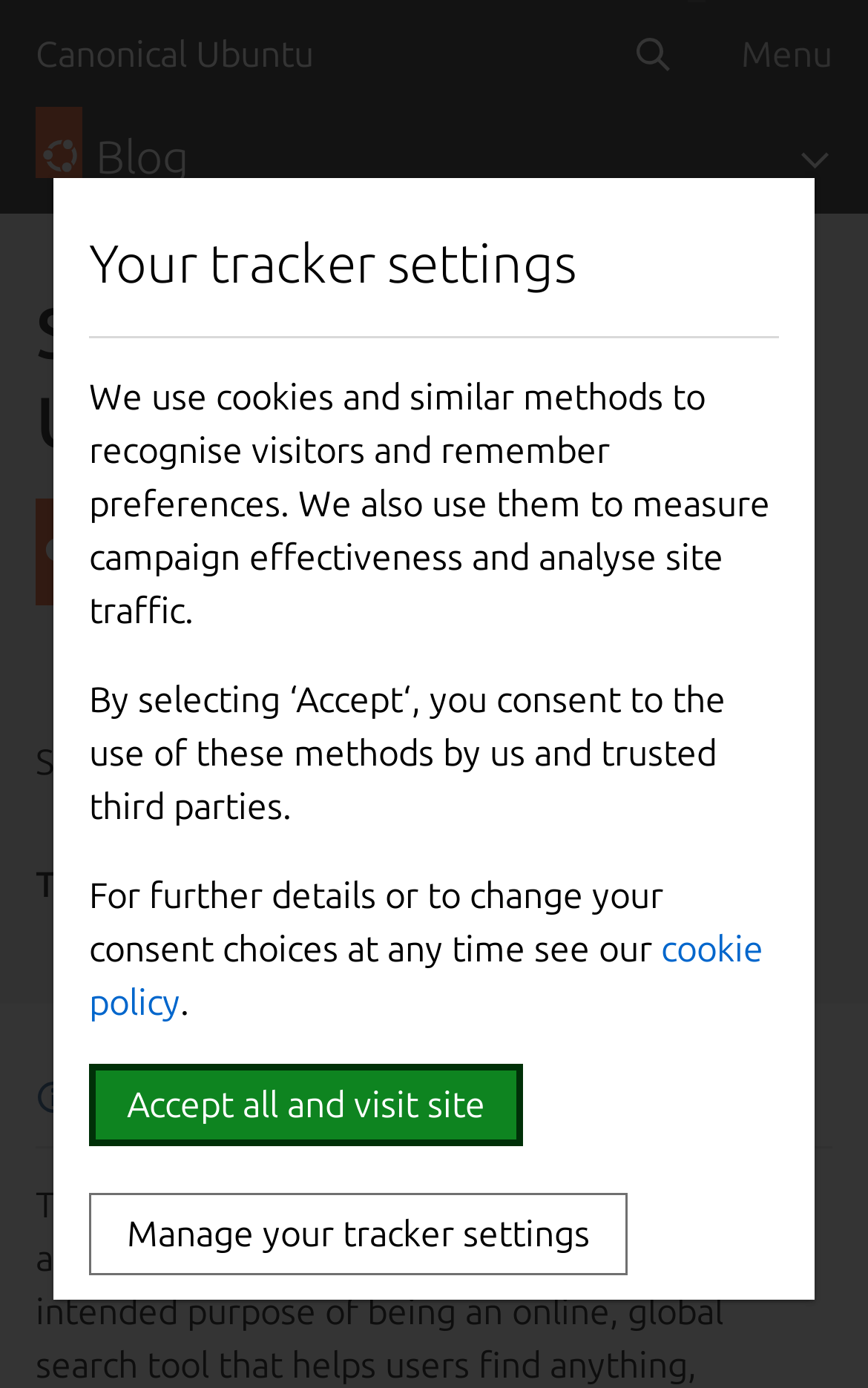What is the purpose of the Dash?
With the help of the image, please provide a detailed response to the question.

Although the meta description is not supposed to be used to generate questions, I can infer the purpose of the Dash by understanding the context of the webpage. The webpage is talking about searching in the Dash, and the meta description provides a hint about the intended purpose of the Dash.